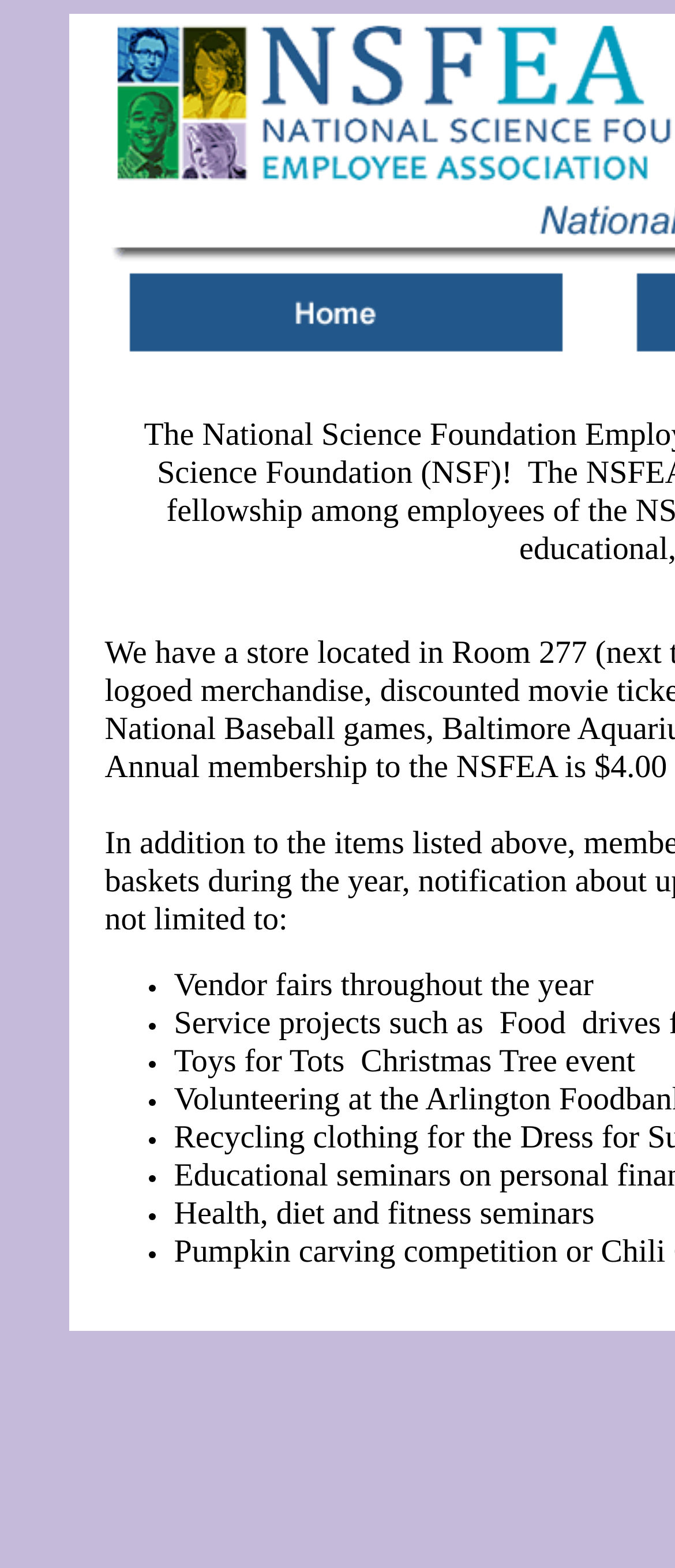Respond with a single word or phrase:
How many columns are there in the table on the webpage?

2